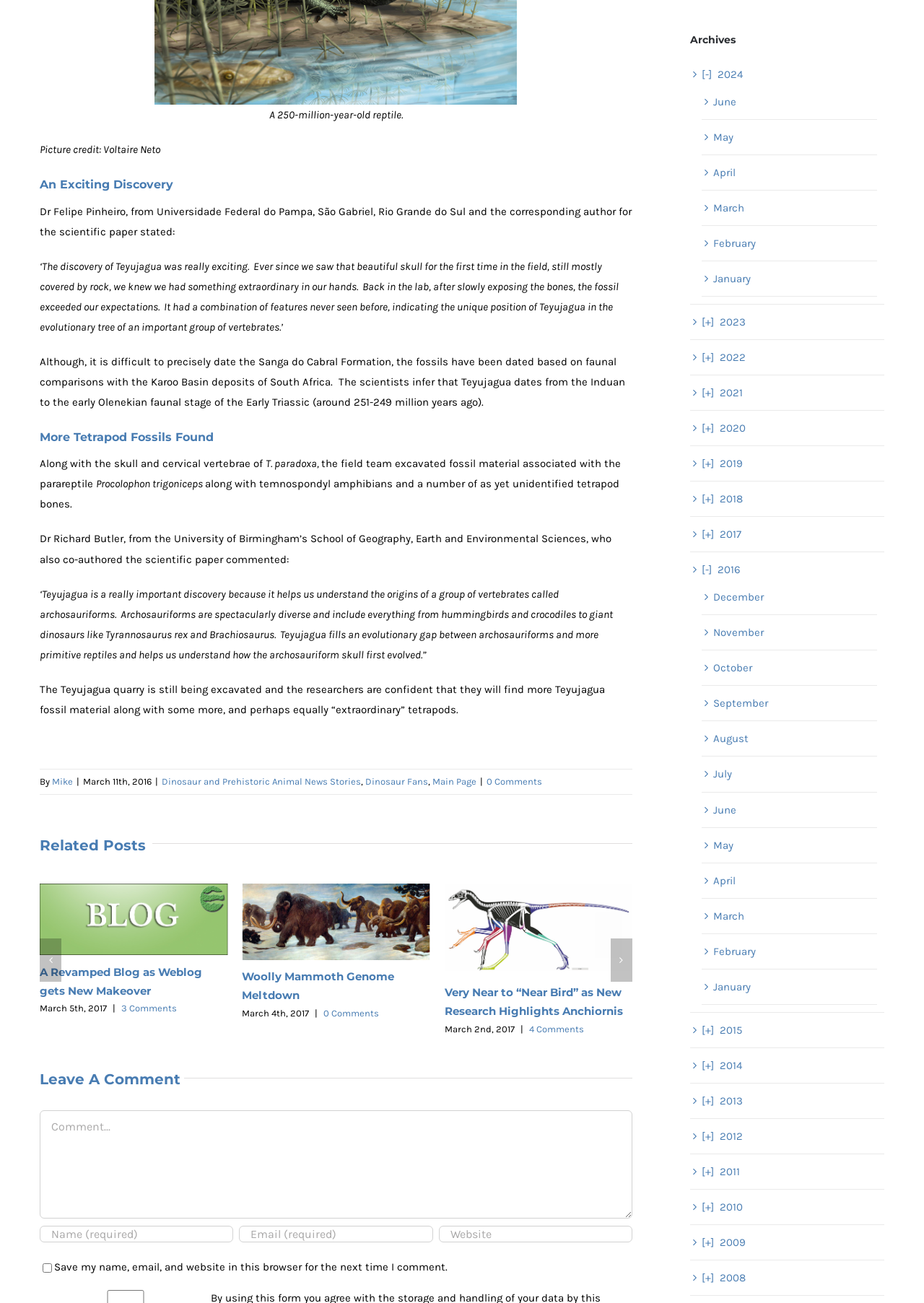Please indicate the bounding box coordinates for the clickable area to complete the following task: "Click the 'Dinosaur and Prehistoric Animal News Stories' link". The coordinates should be specified as four float numbers between 0 and 1, i.e., [left, top, right, bottom].

[0.175, 0.596, 0.391, 0.604]